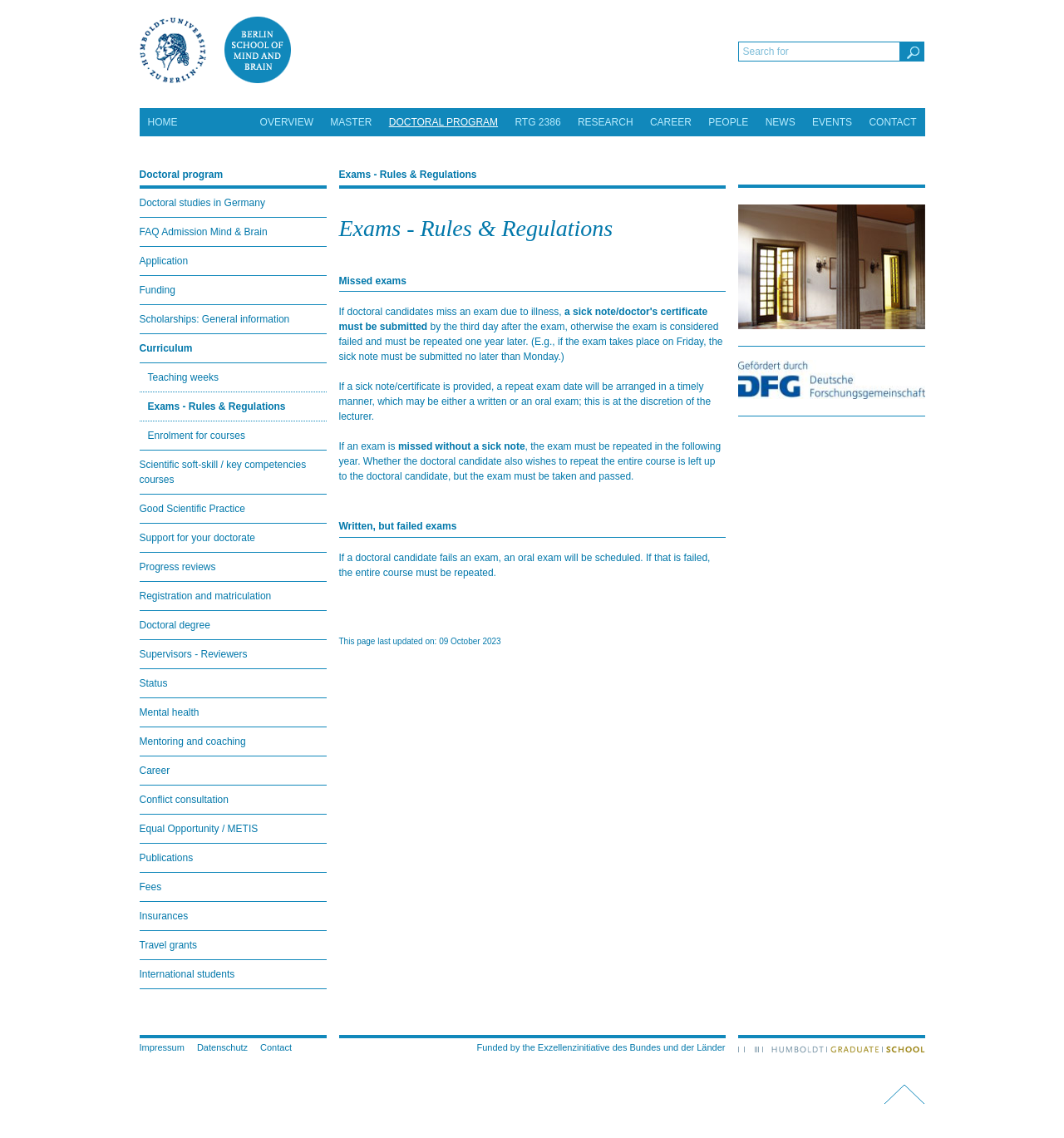Bounding box coordinates are specified in the format (top-left x, top-left y, bottom-right x, bottom-right y). All values are floating point numbers bounded between 0 and 1. Please provide the bounding box coordinate of the region this sentence describes: Conflict consultation

[0.131, 0.69, 0.307, 0.715]